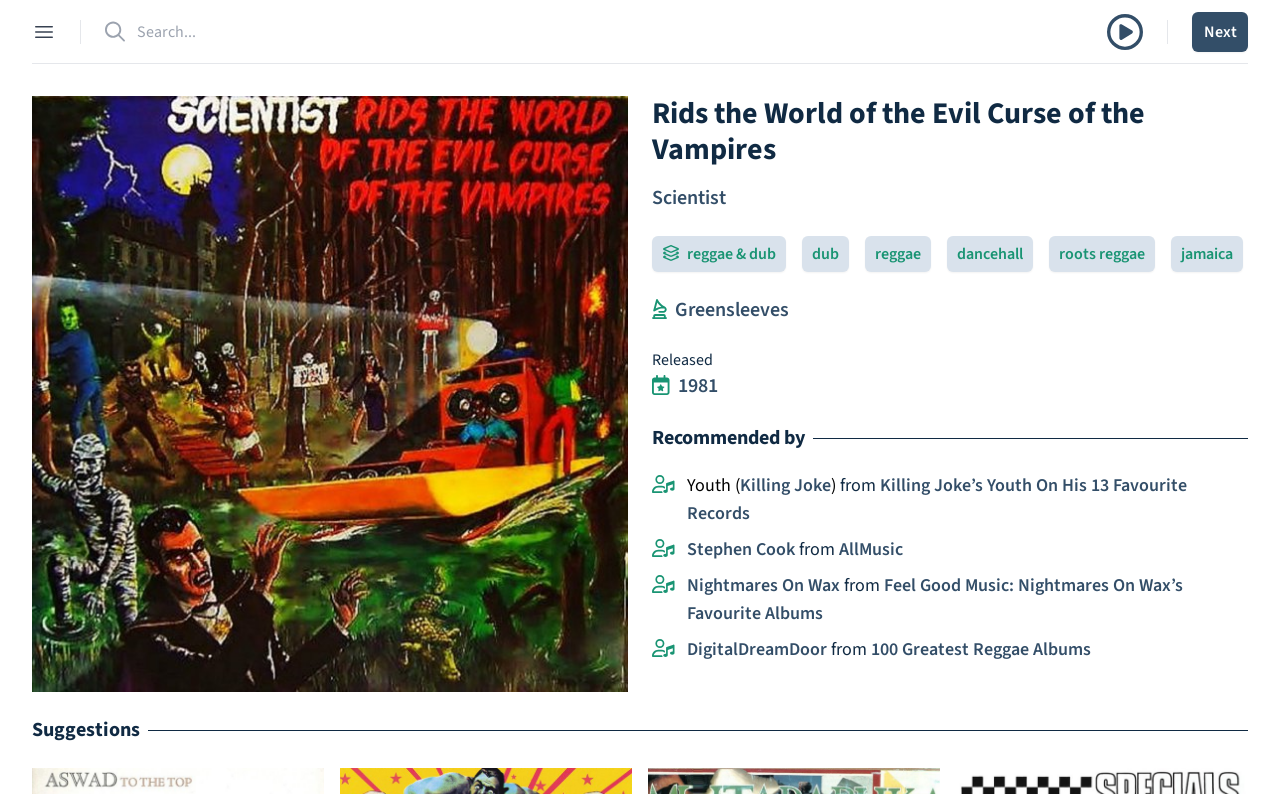Using the provided element description: "About Us", identify the bounding box coordinates. The coordinates should be four floats between 0 and 1 in the order [left, top, right, bottom].

None